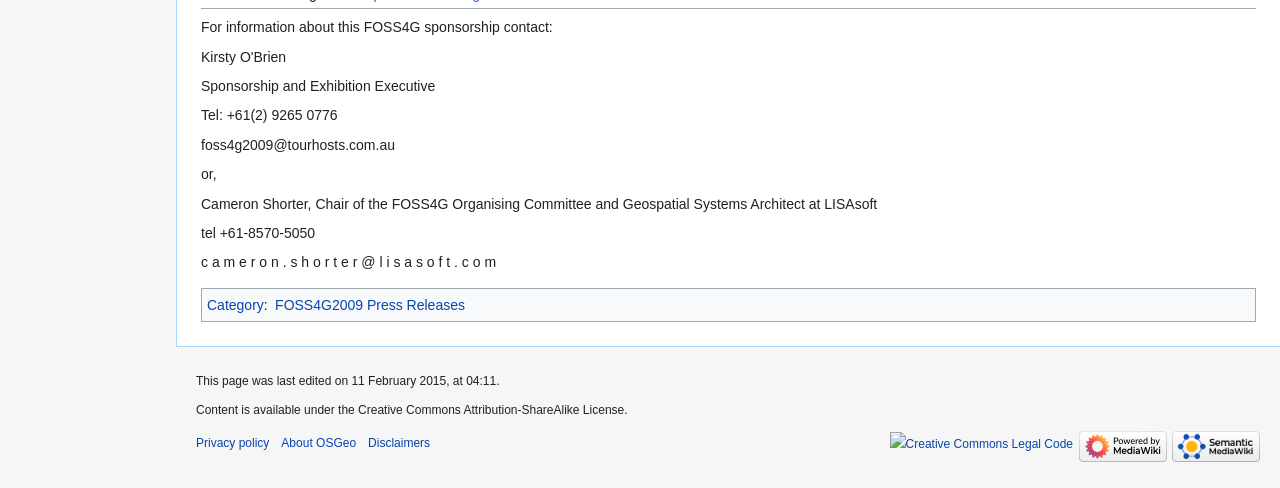Identify the bounding box coordinates for the element you need to click to achieve the following task: "View Creative Commons Legal Code". Provide the bounding box coordinates as four float numbers between 0 and 1, in the form [left, top, right, bottom].

[0.695, 0.893, 0.838, 0.922]